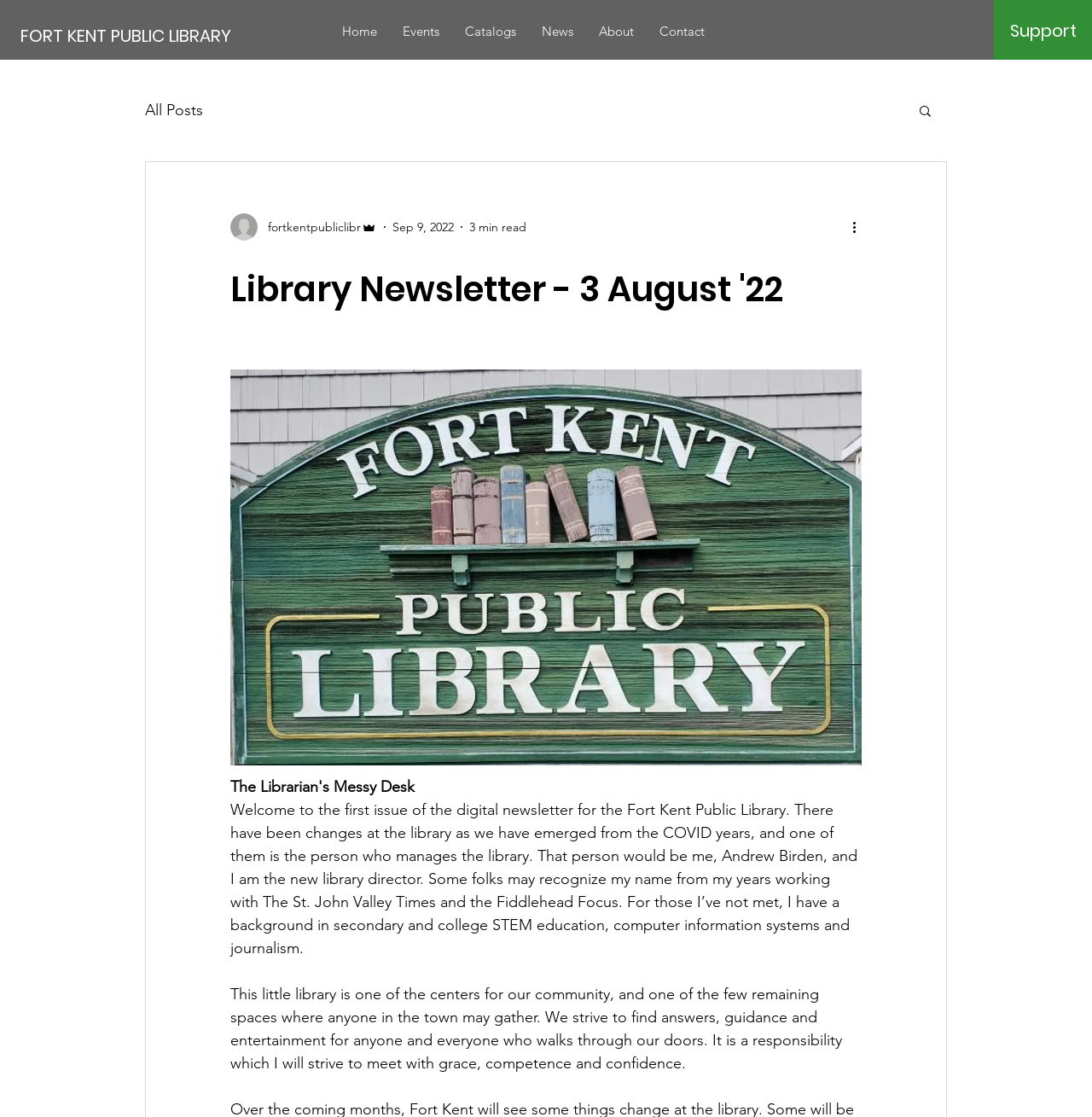Locate and provide the bounding box coordinates for the HTML element that matches this description: "FORT KENT PUBLIC LIBRARY".

[0.019, 0.021, 0.213, 0.044]